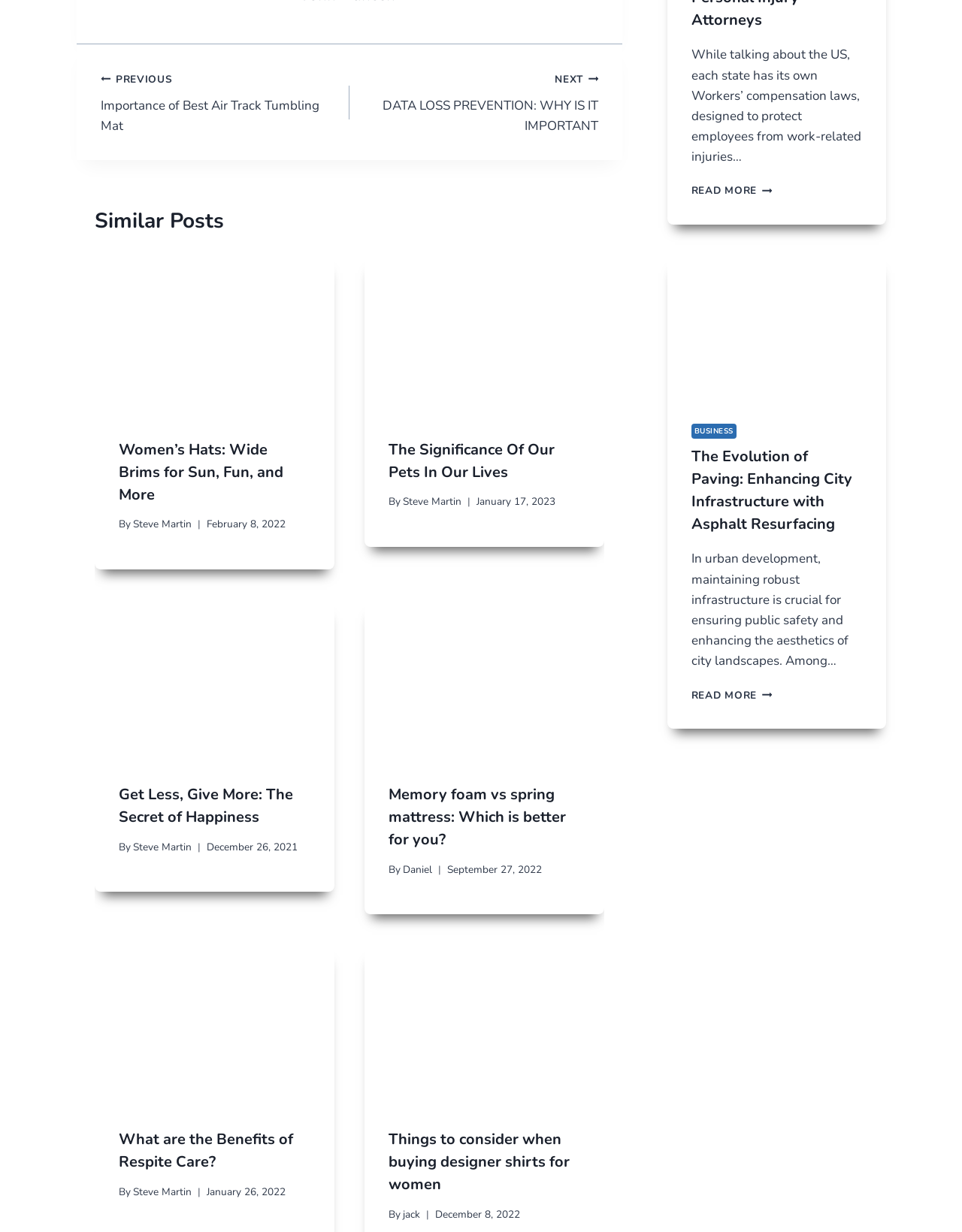Point out the bounding box coordinates of the section to click in order to follow this instruction: "View the 'Similar Posts' section".

[0.098, 0.166, 0.628, 0.192]